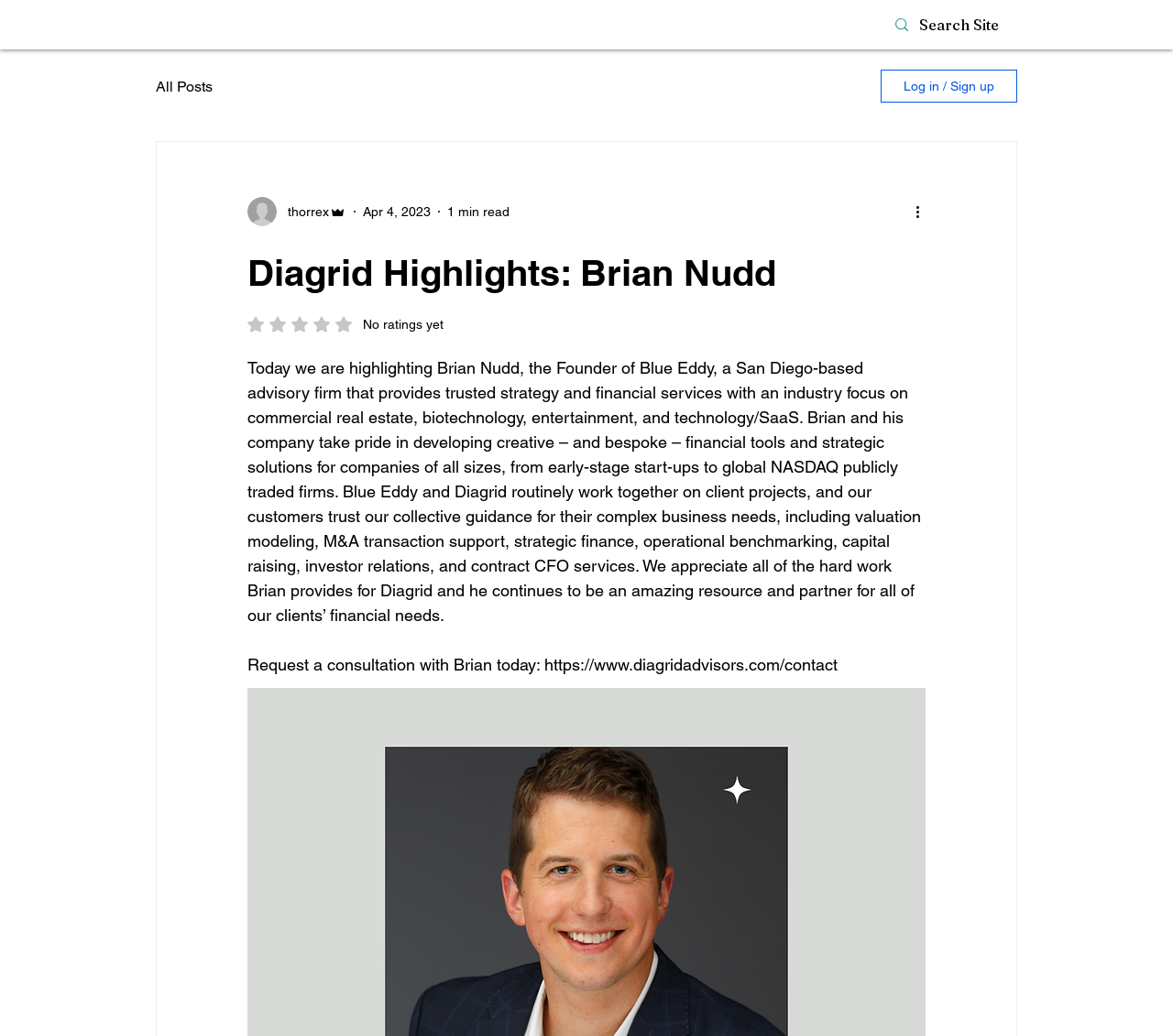Find and specify the bounding box coordinates that correspond to the clickable region for the instruction: "Click on Home".

[0.118, 0.001, 0.189, 0.048]